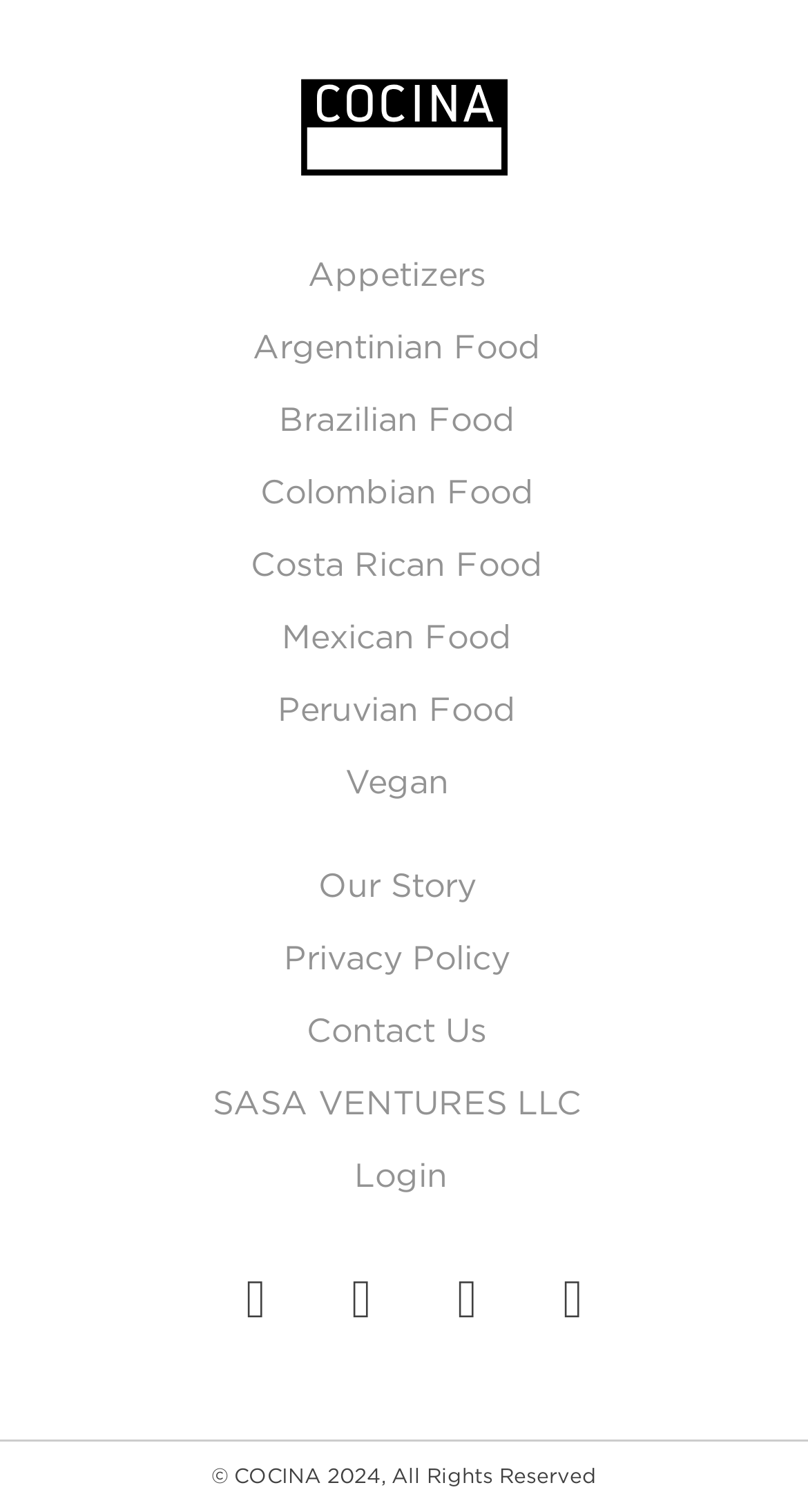Is there a login feature?
Analyze the image and deliver a detailed answer to the question.

I found a link that says 'Login', which suggests that users can log in to the website. This link is located in the footer section.